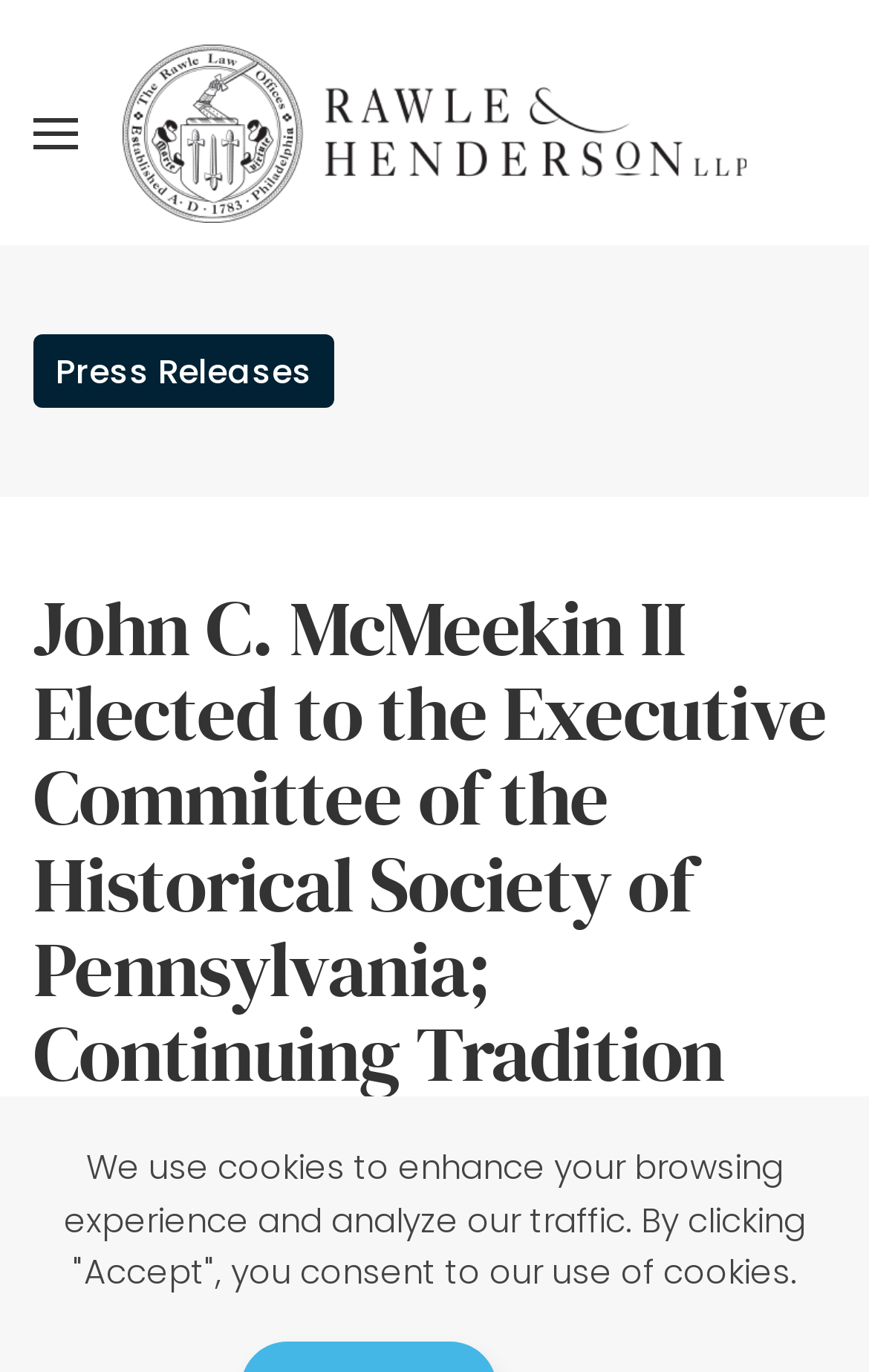What is the date of the published press release?
Please use the image to provide a one-word or short phrase answer.

December 19, 2023